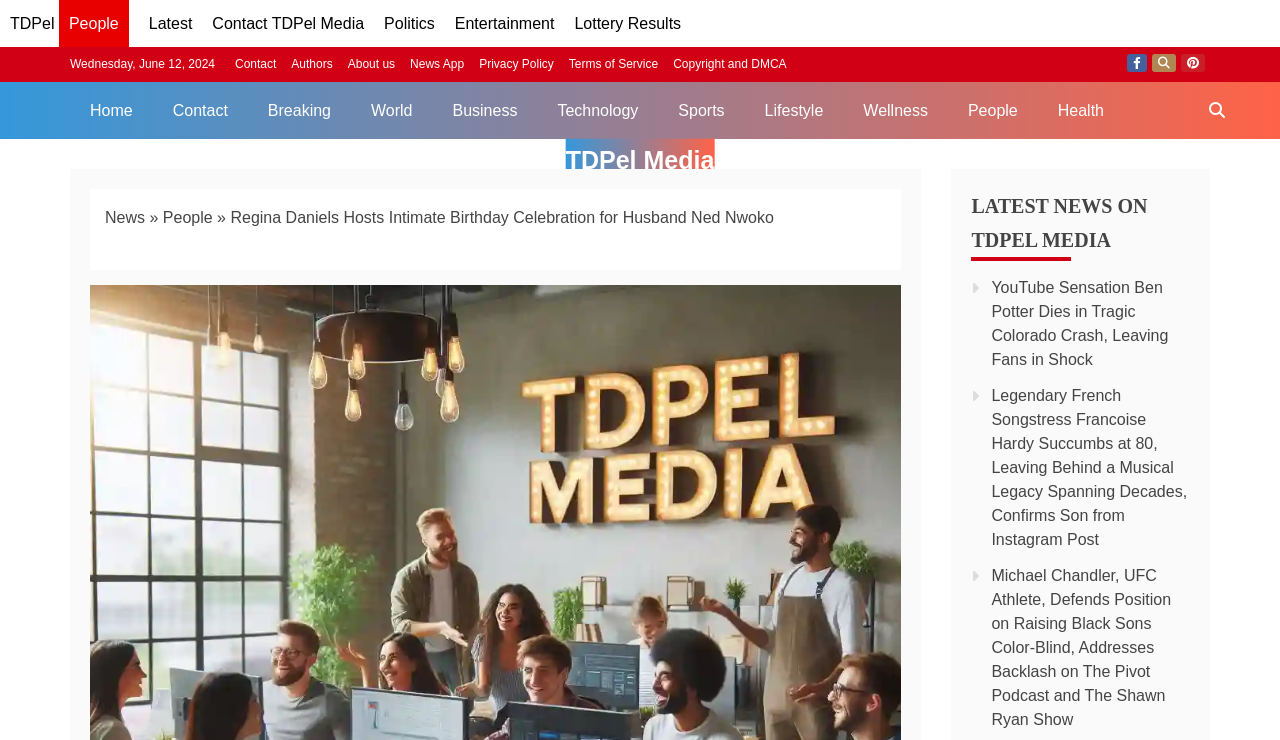Determine the bounding box coordinates for the clickable element to execute this instruction: "Check the news about Regina Daniels' birthday celebration". Provide the coordinates as four float numbers between 0 and 1, i.e., [left, top, right, bottom].

[0.18, 0.282, 0.605, 0.305]